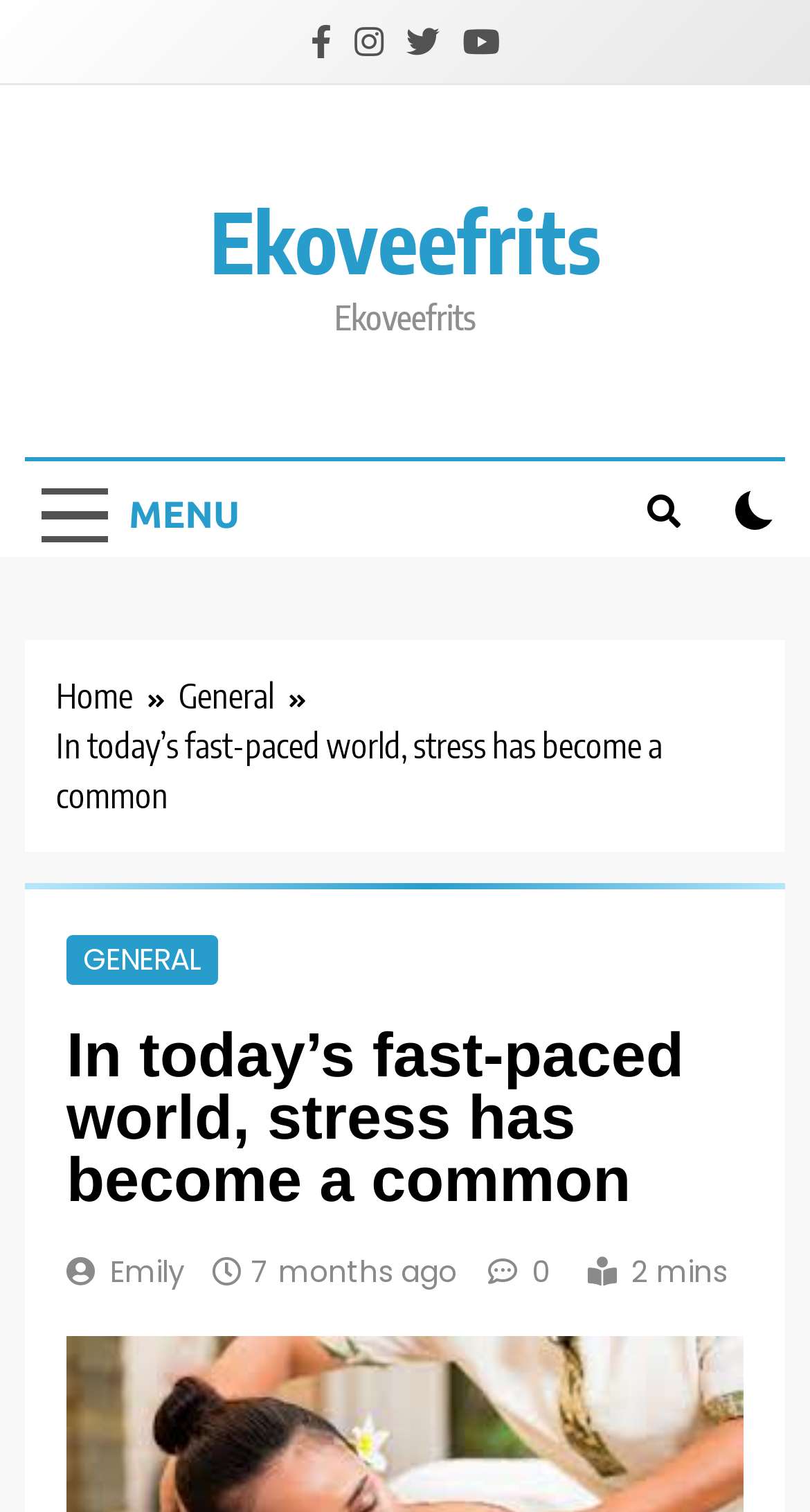Please provide a short answer using a single word or phrase for the question:
What is the navigation section called?

Breadcrumbs